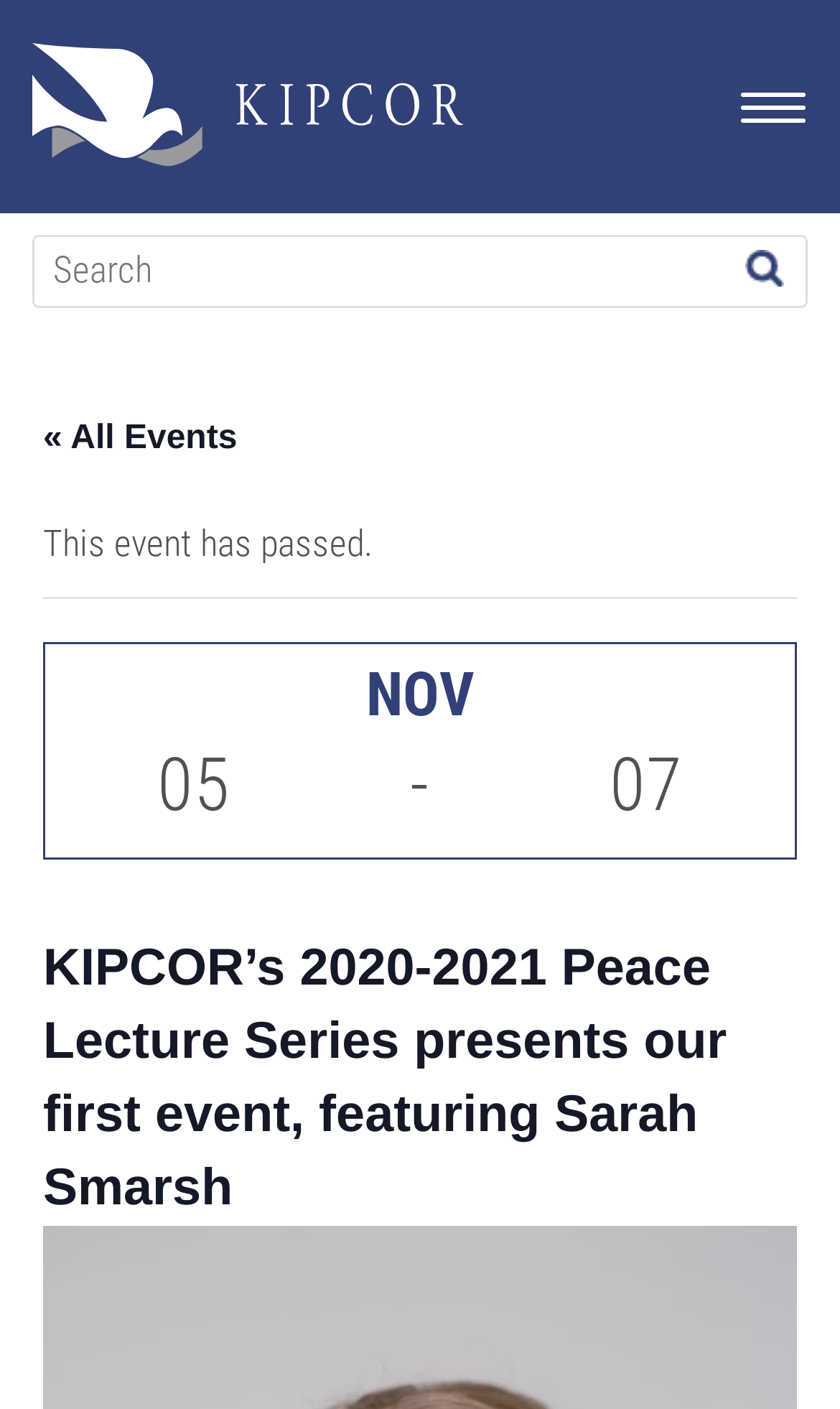Find the coordinates for the bounding box of the element with this description: "Find Me A Doctor".

None